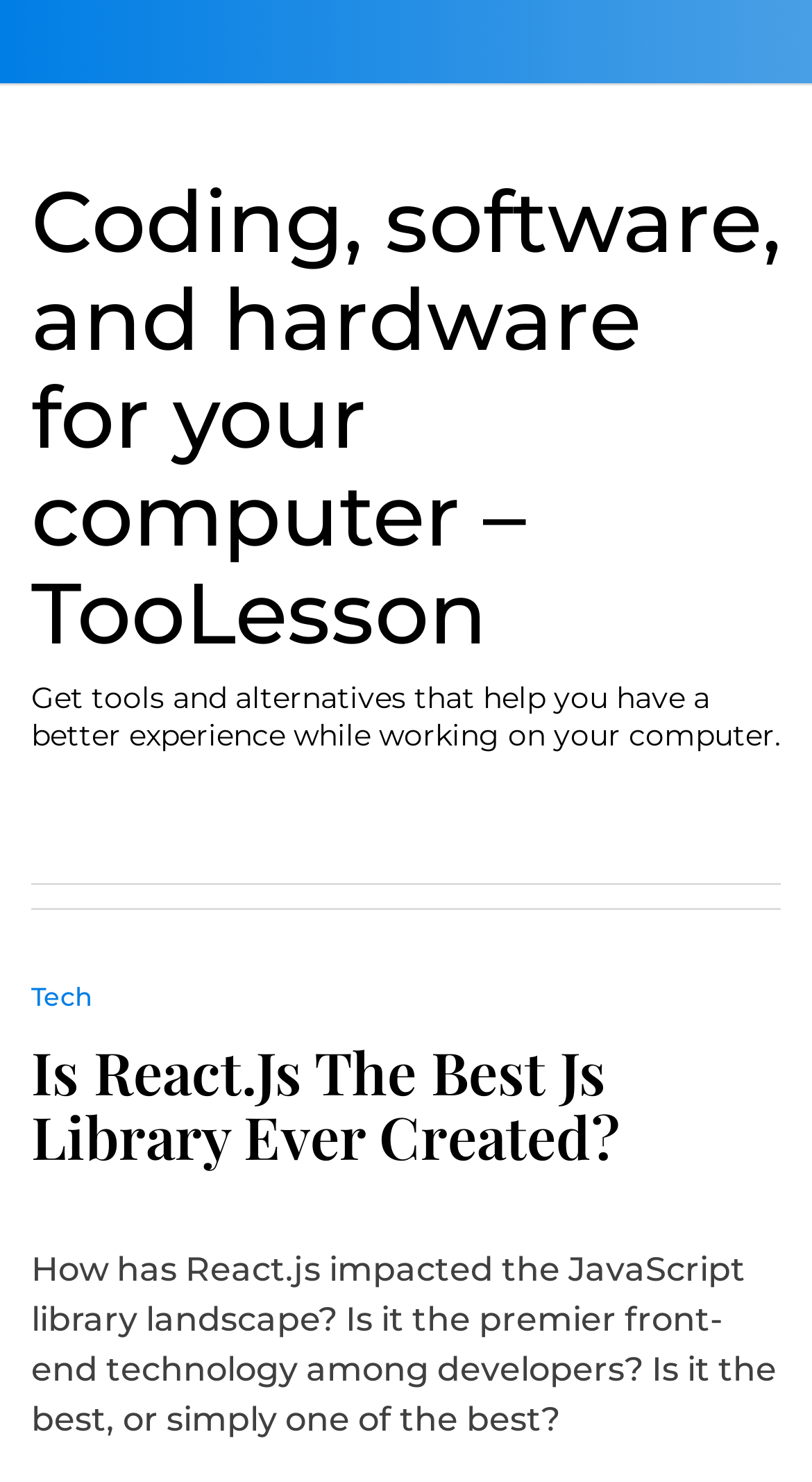Kindly respond to the following question with a single word or a brief phrase: 
What is the purpose of the website according to the static text?

Get tools and alternatives